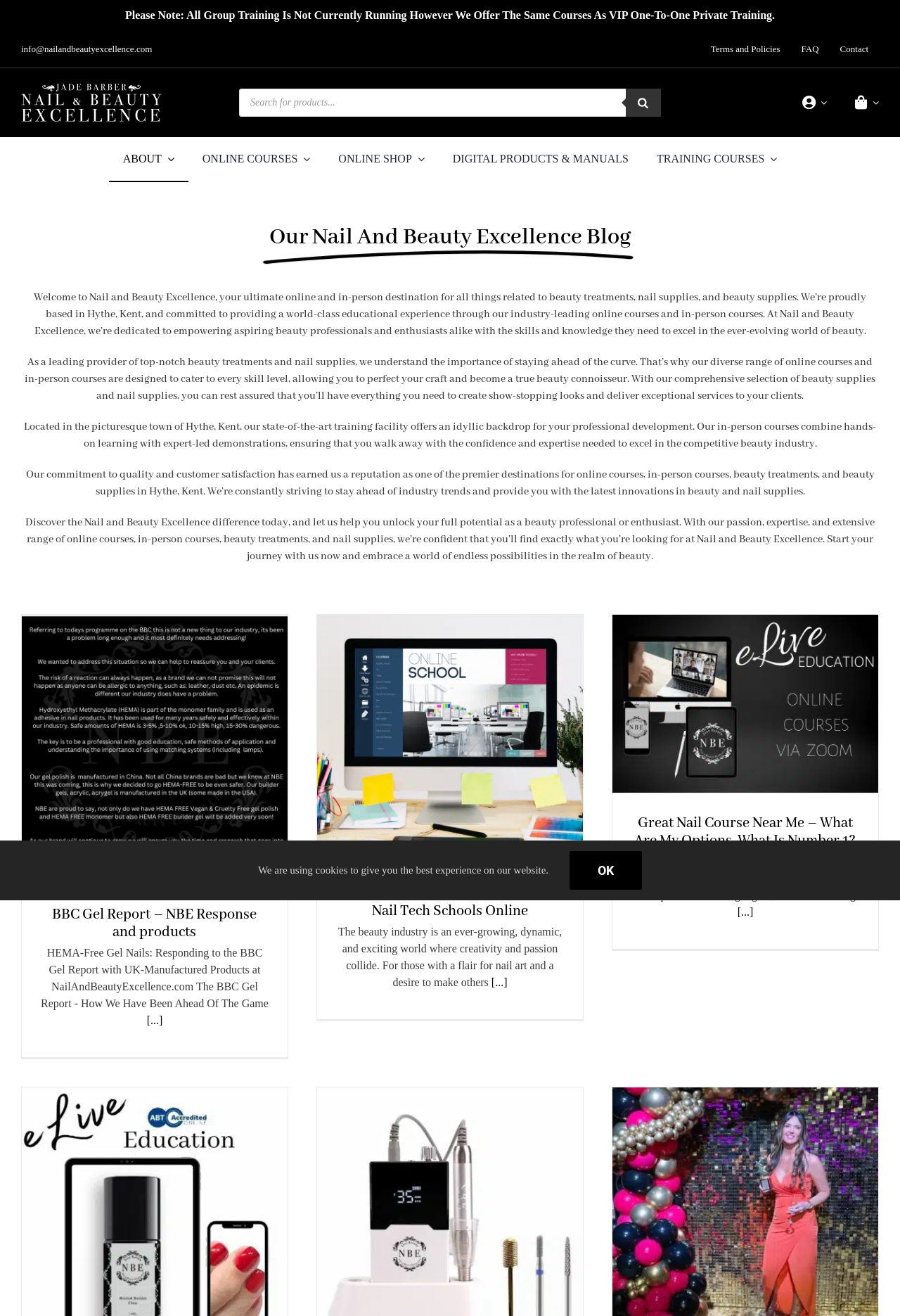Determine the main heading of the webpage and generate its text.

Our Nail And Beauty Excellence Blog